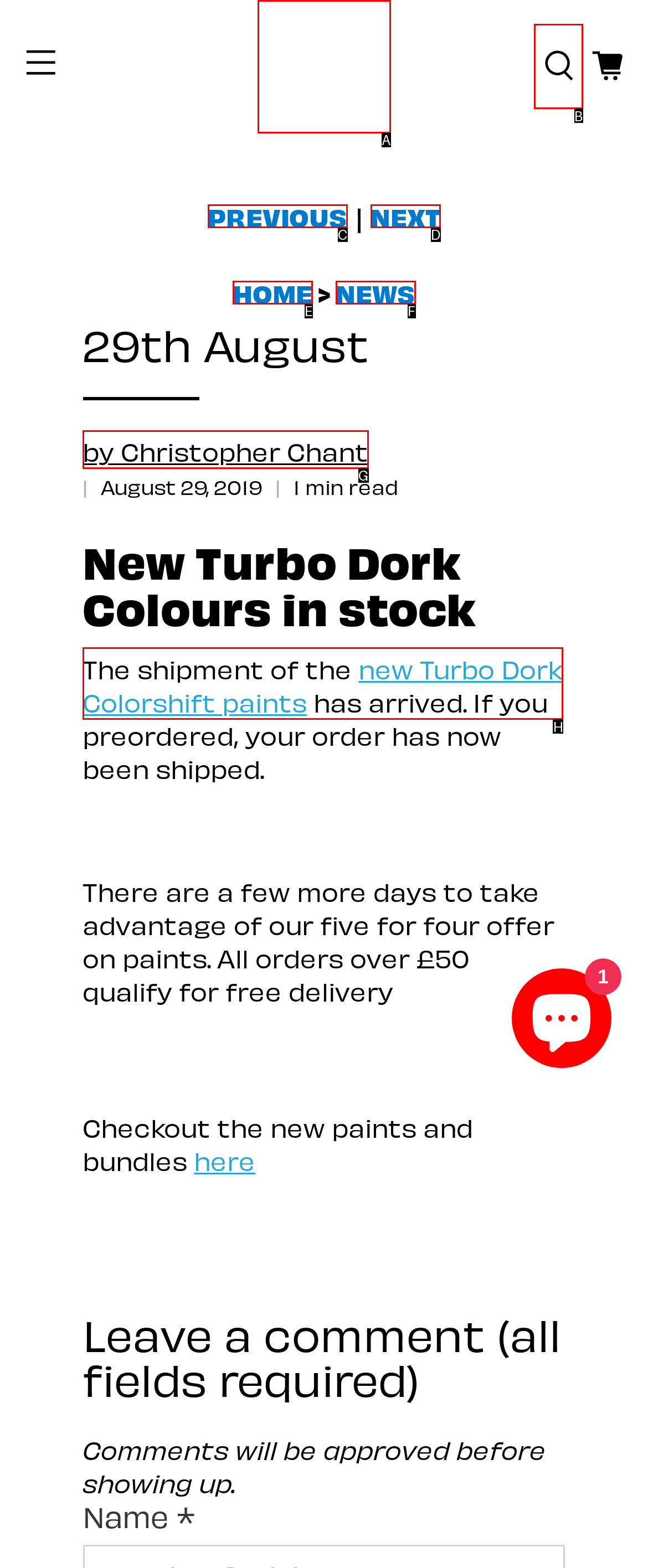Point out the option that needs to be clicked to fulfill the following instruction: Click the 'new Turbo Dork Colorshift paints' link
Answer with the letter of the appropriate choice from the listed options.

H